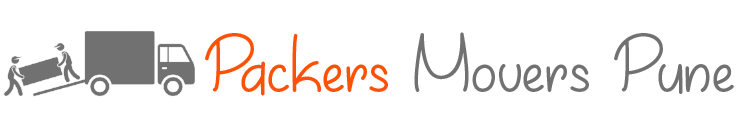Please answer the following question using a single word or phrase: 
What is the location of the company's services?

Pune